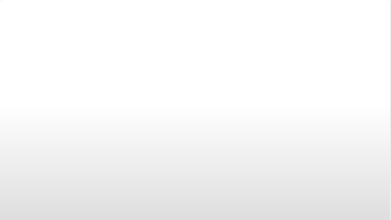Explain the scene depicted in the image, including all details.

The image appears in the context of an article discussing the recent collaboration between Universal Music Group (UMG) and TikTok, which aims to revitalize popular music hits featuring artists like Taylor Swift, Lady Gaga, and Drake. This partnership is expected to enhance the presence of classic tracks on TikTok, aligning with trends in social media and music consumption. The article likely explores the implications of this deal for both artists and music fans, highlighting the intersection of technology and entertainment in the evolving music landscape. Additionally, readers can engage further by accessing links related to more details about UMG's new initiative.